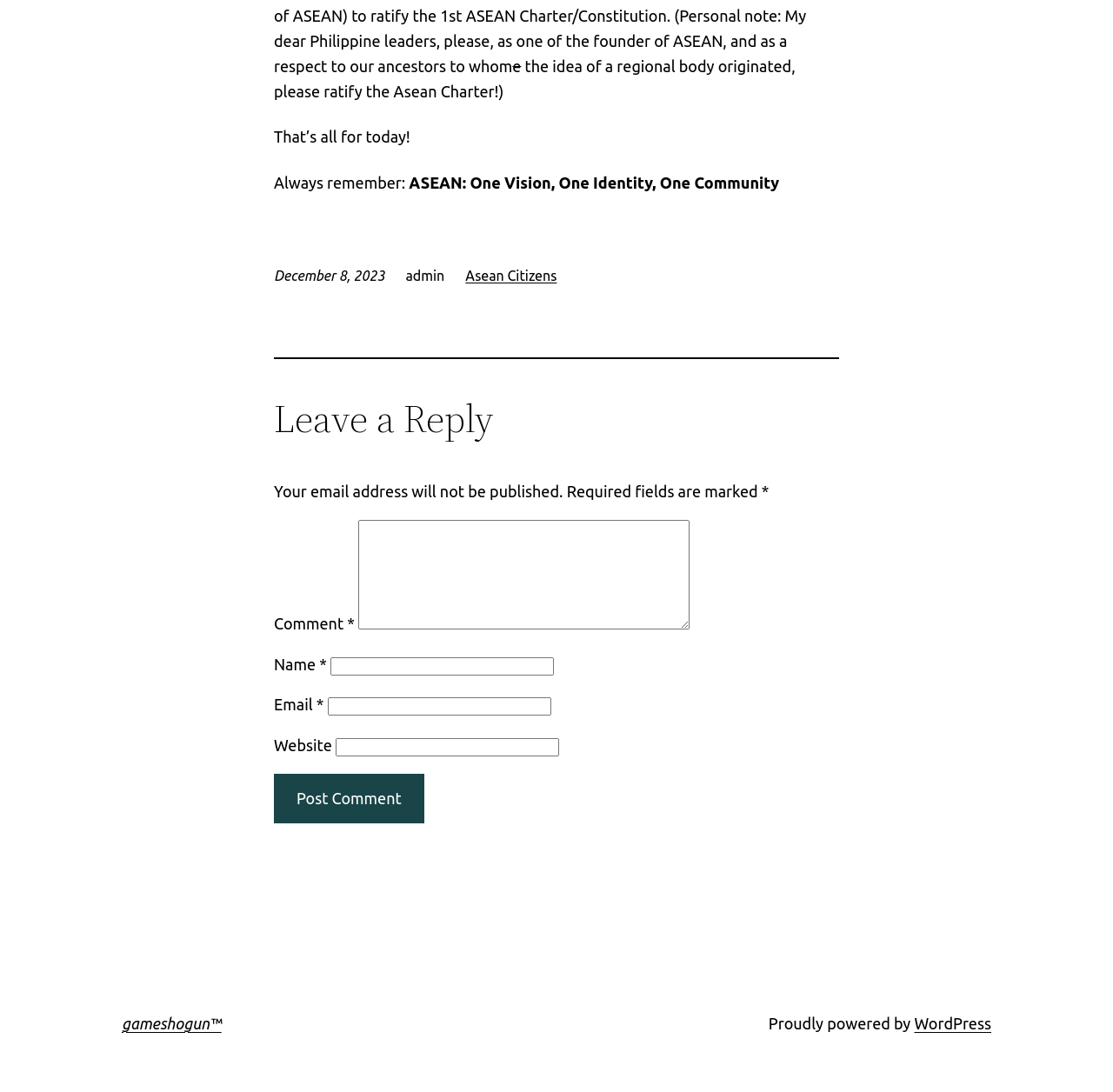Show the bounding box coordinates of the element that should be clicked to complete the task: "Enter your name".

[0.297, 0.602, 0.498, 0.618]